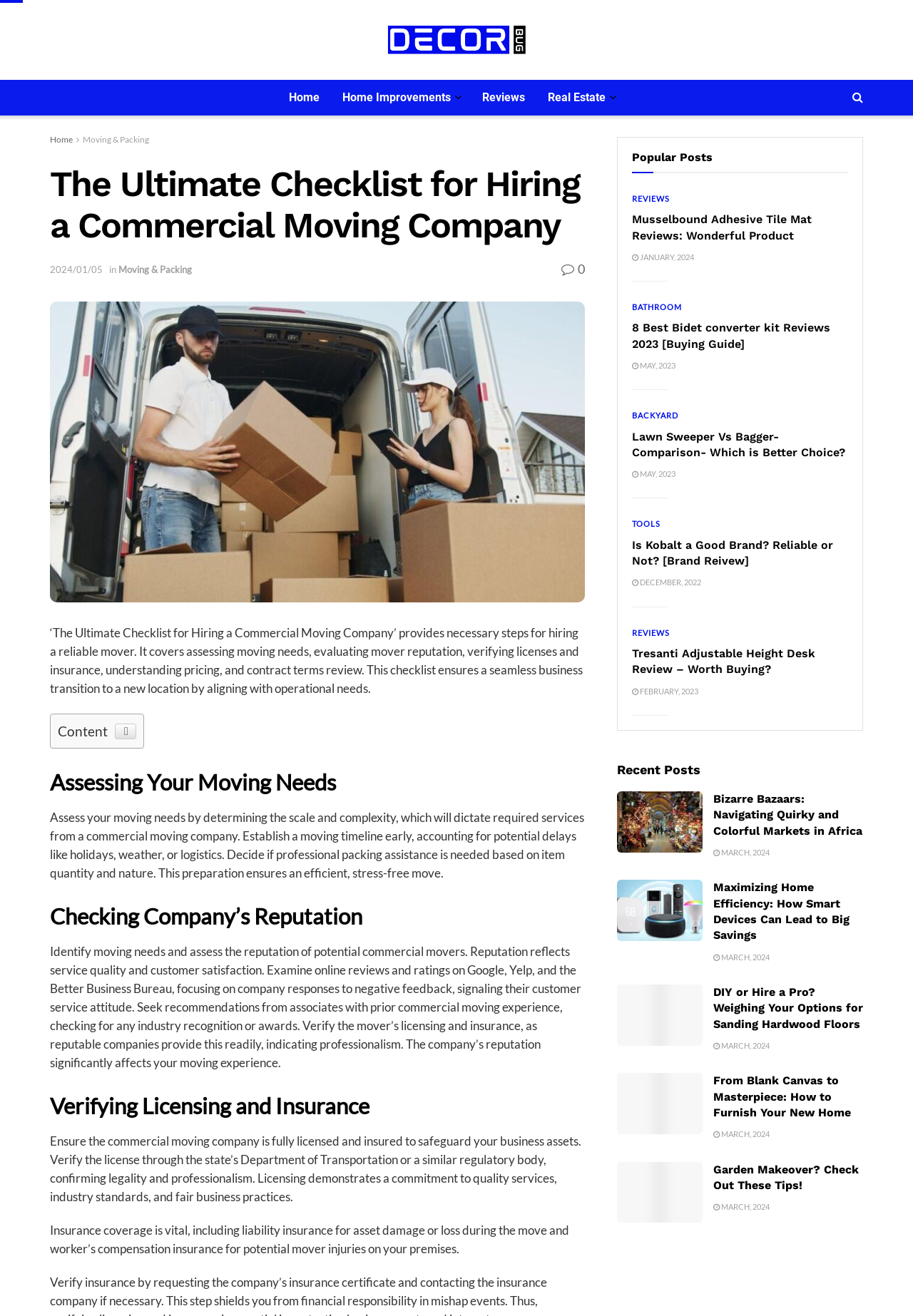What is the benefit of verifying a mover's licensing?
Please respond to the question with as much detail as possible.

Verifying a mover's licensing demonstrates a commitment to quality services, industry standards, and fair business practices, ensuring a professional and reliable moving experience.